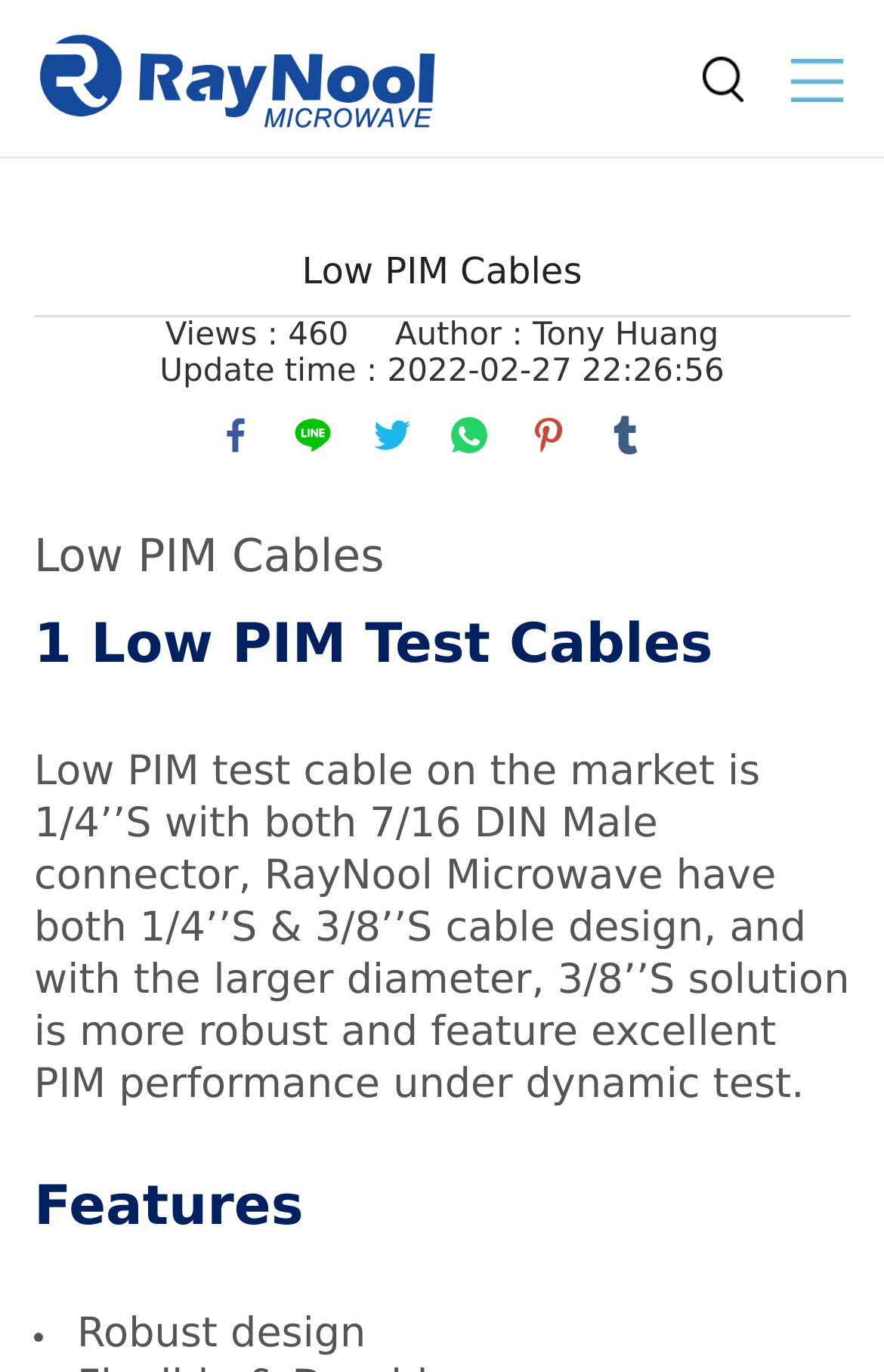Pinpoint the bounding box coordinates for the area that should be clicked to perform the following instruction: "view author information".

[0.447, 0.231, 0.813, 0.258]